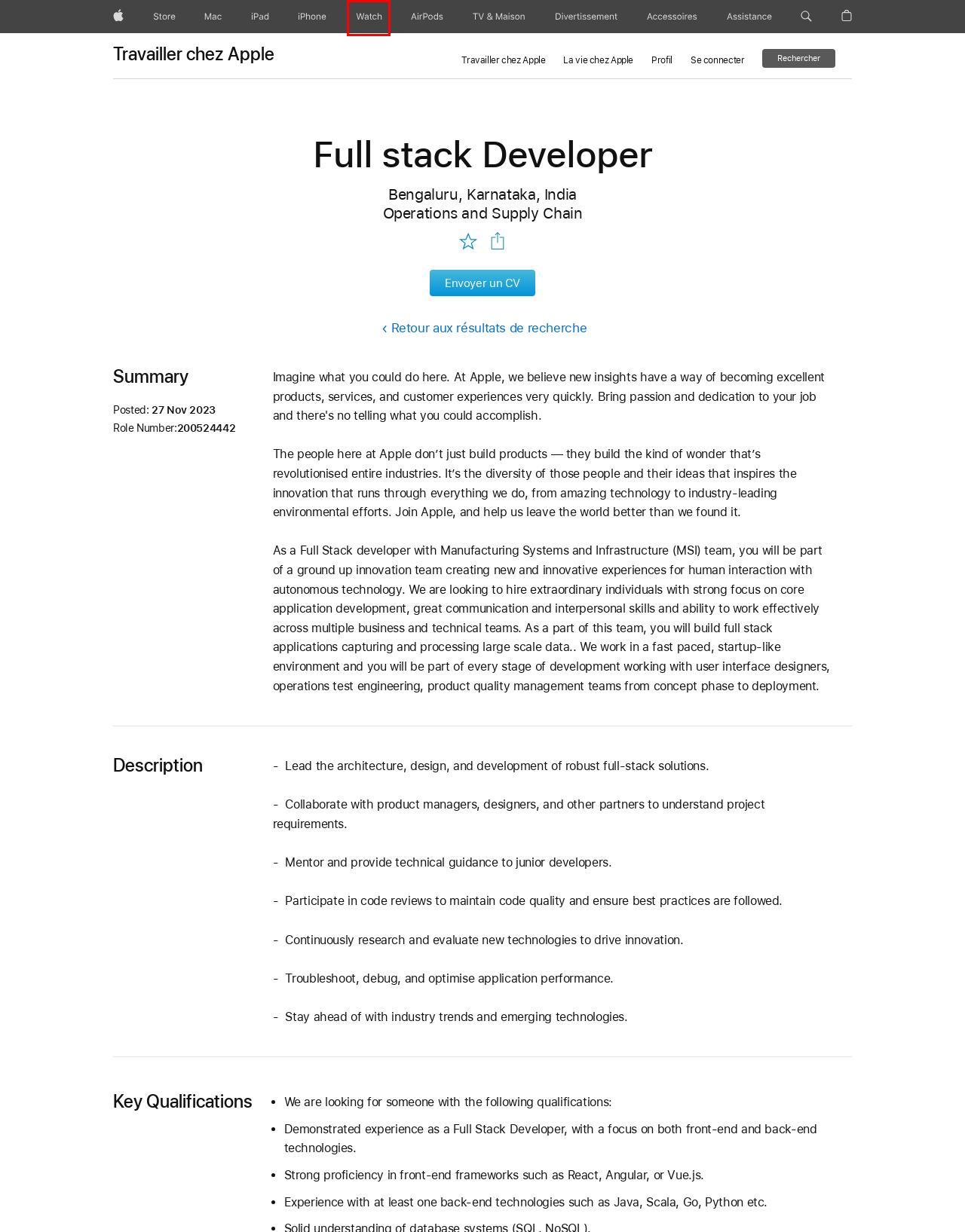You are provided with a screenshot of a webpage that includes a red rectangle bounding box. Please choose the most appropriate webpage description that matches the new webpage after clicking the element within the red bounding box. Here are the candidates:
A. TV & Maison - Apple (FR)
B. Mac – Apple (FR)
C. Accessoires Apple pour Apple Watch, iPhone, iPad et Mac  - Apple (FR)
D. Watch - Apple (FR)
E. Résultats de la recherche dans l’Apple Store - Apple (FR)
F. Travailler chez Apple - Parcours chez Apple (FR)
G. Divertissement - Services - Apple (FR)
H. Apple Store en ligne - Apple (FR)

D